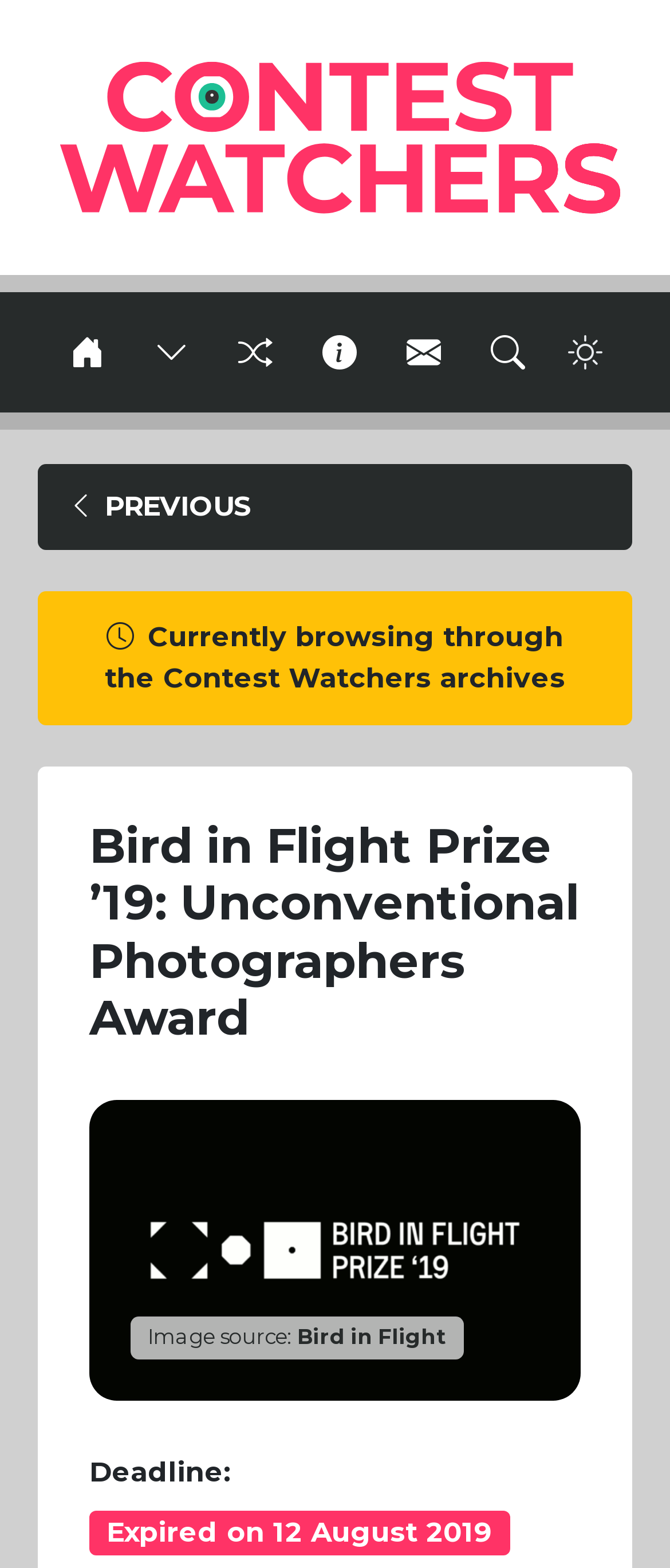Identify the bounding box coordinates for the UI element described as follows: Shuffle. Use the format (top-left x, top-left y, bottom-right x, bottom-right y) and ensure all values are floating point numbers between 0 and 1.

[0.329, 0.186, 0.44, 0.263]